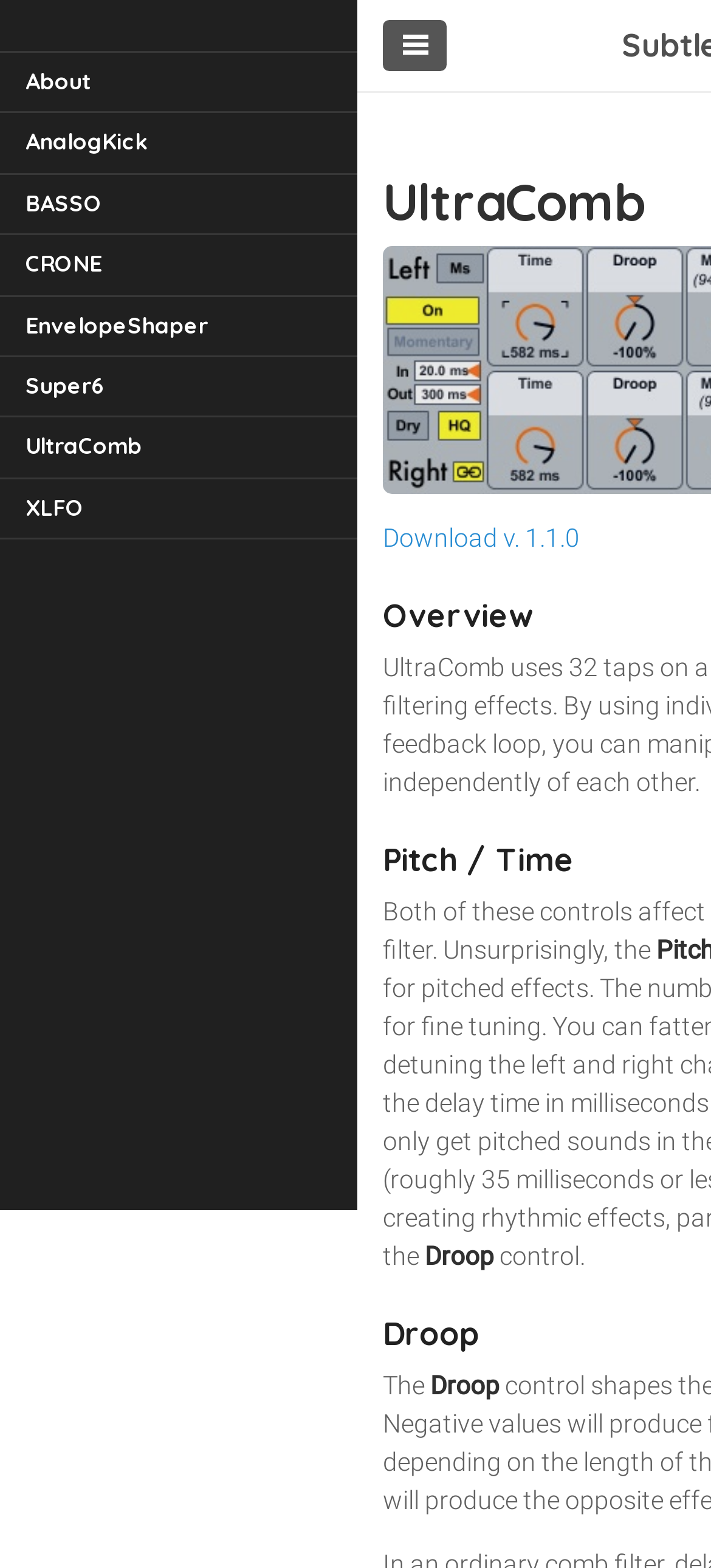What is the purpose of the checkbox?
Using the visual information, reply with a single word or short phrase.

Selection